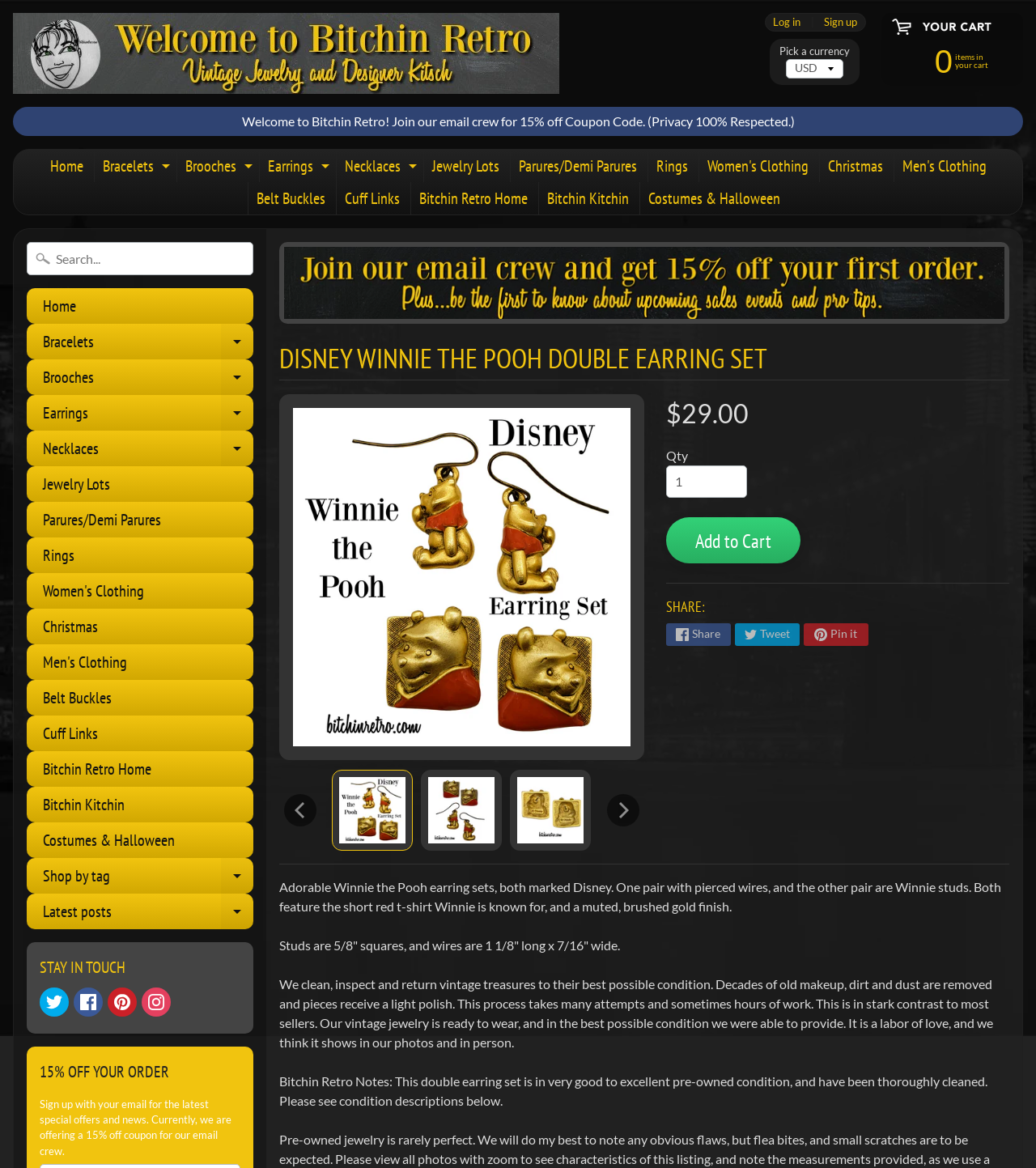What is the current item being displayed?
Please answer the question as detailed as possible based on the image.

The current item being displayed can be found in the main content area of the webpage, where it says 'DISNEY WINNIE THE POOH DOUBLE EARRING SET' in a heading format, and there are multiple images of the item below it.